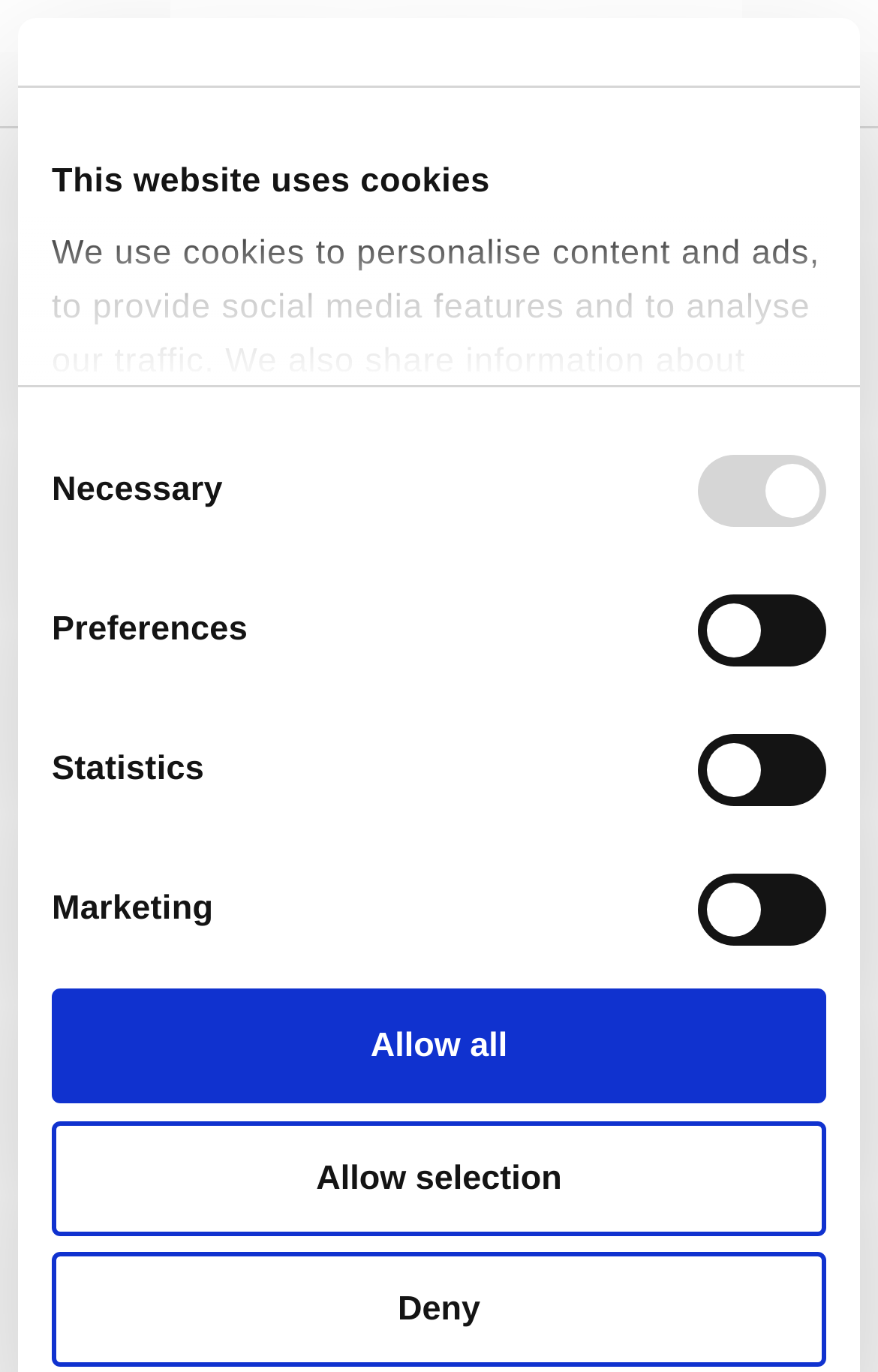What is the main topic of the webpage?
Provide a fully detailed and comprehensive answer to the question.

I found the answer by looking at the root element's text, which is 'Moorish legacy in Andalucia - Oriental Exoticism', indicating that the main topic of the webpage is related to the Moorish legacy in Andalucia.